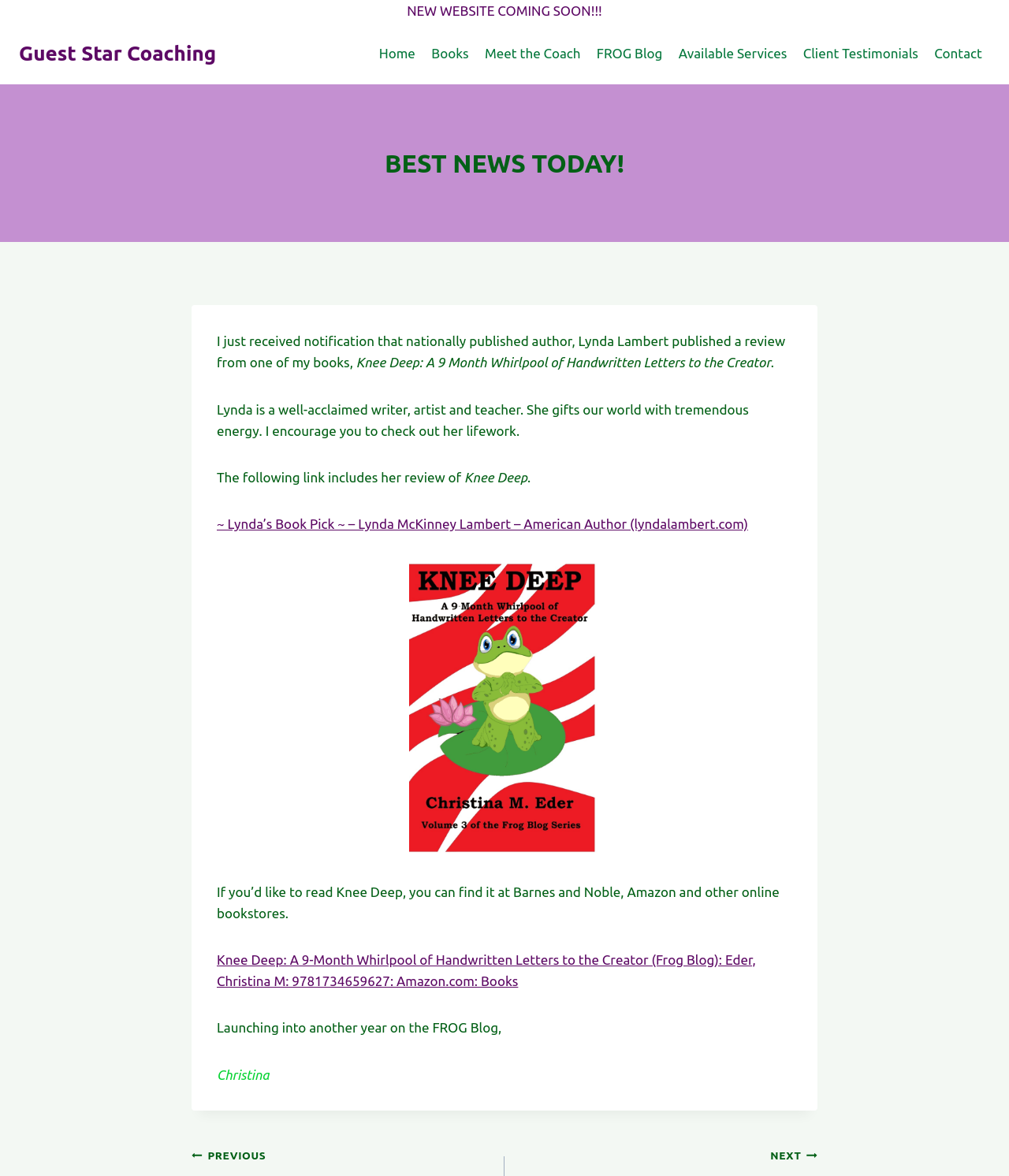Use one word or a short phrase to answer the question provided: 
What is the author of the book 'Knee Deep'?

Christina M. Eder